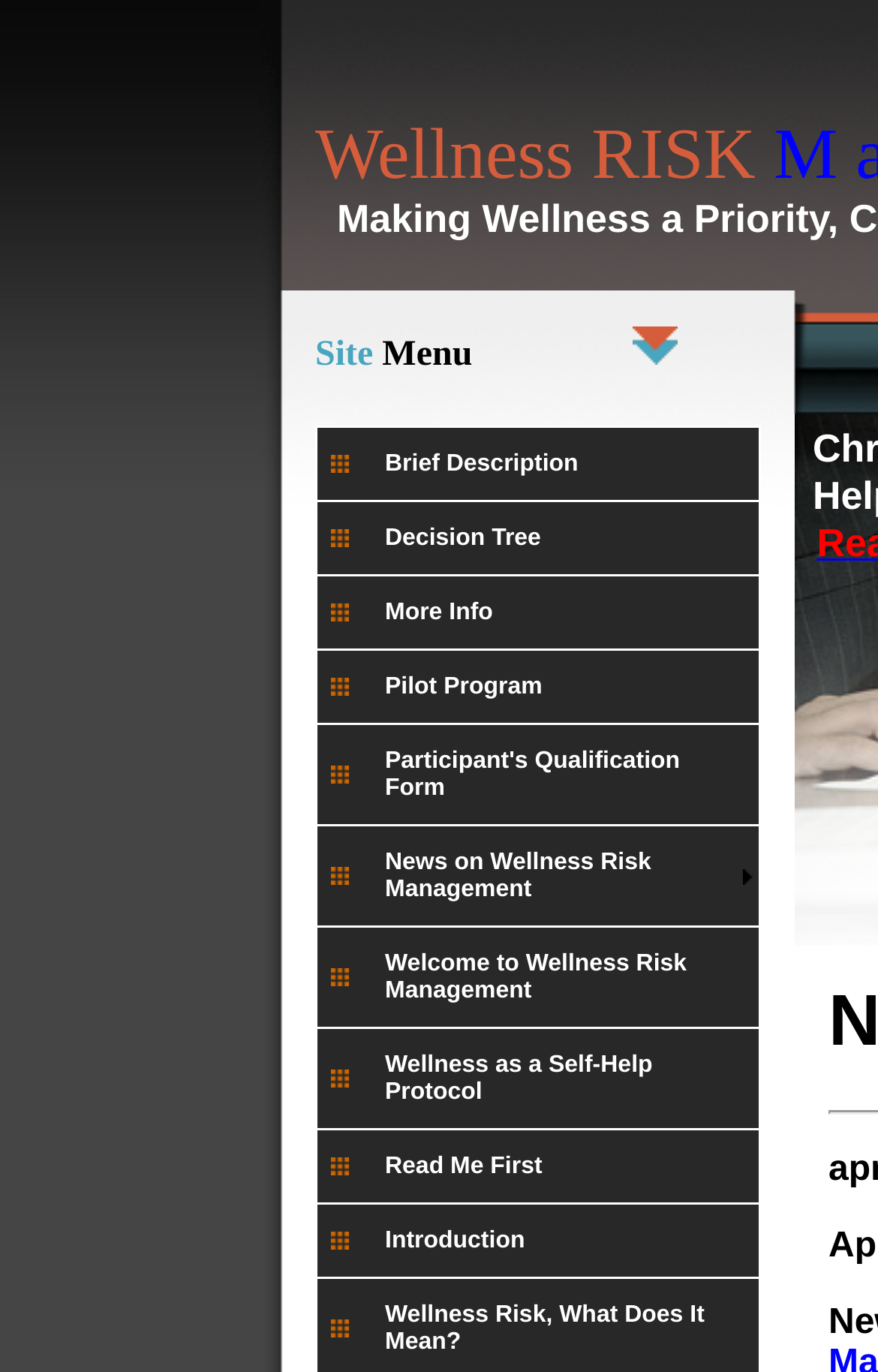What is the last item in the site menu?
Based on the visual content, answer with a single word or a brief phrase.

Wellness as a Self-Help Protocol